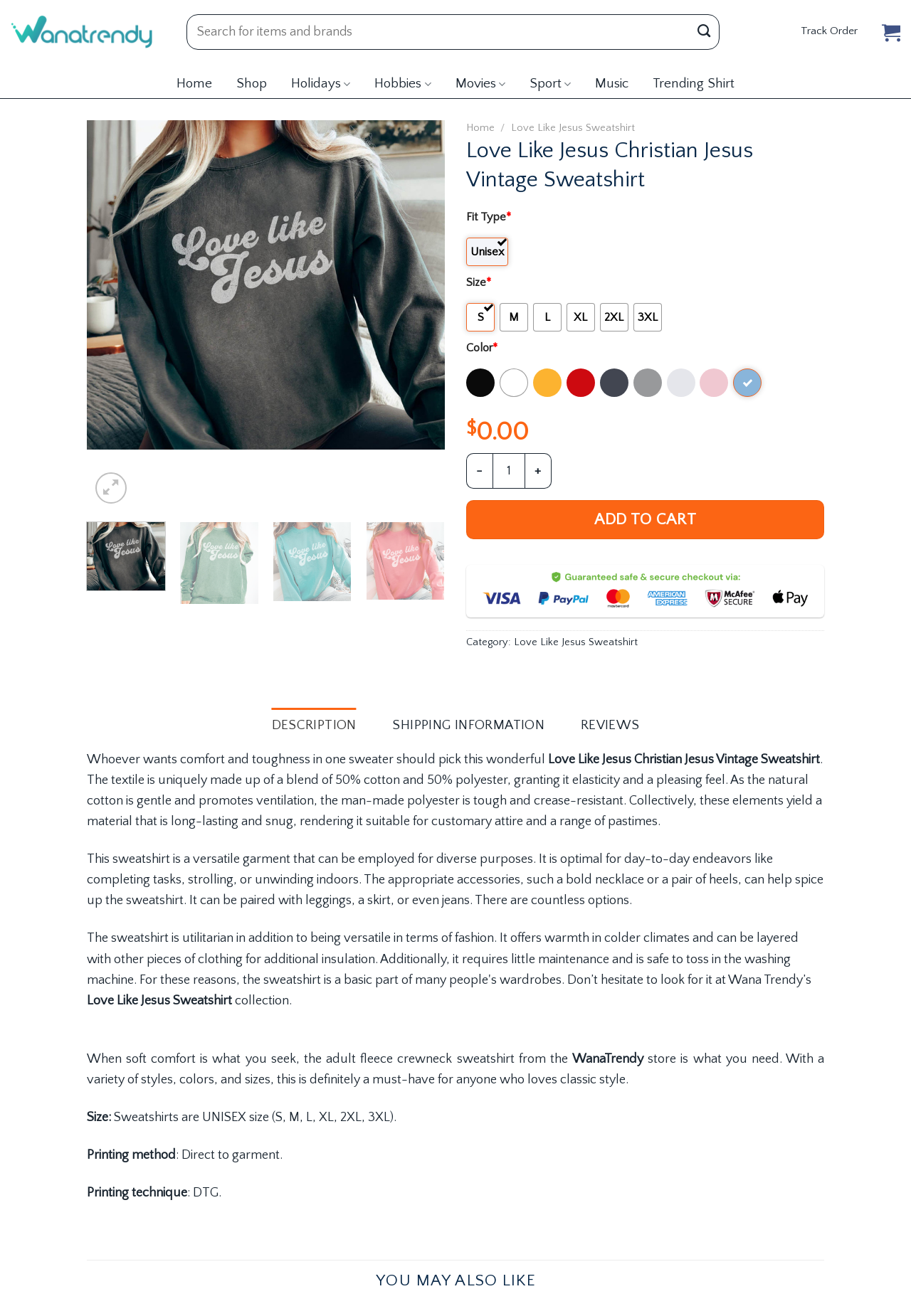Using the webpage screenshot, locate the HTML element that fits the following description and provide its bounding box: "aria-label="Submit" value="Search"".

[0.758, 0.014, 0.788, 0.034]